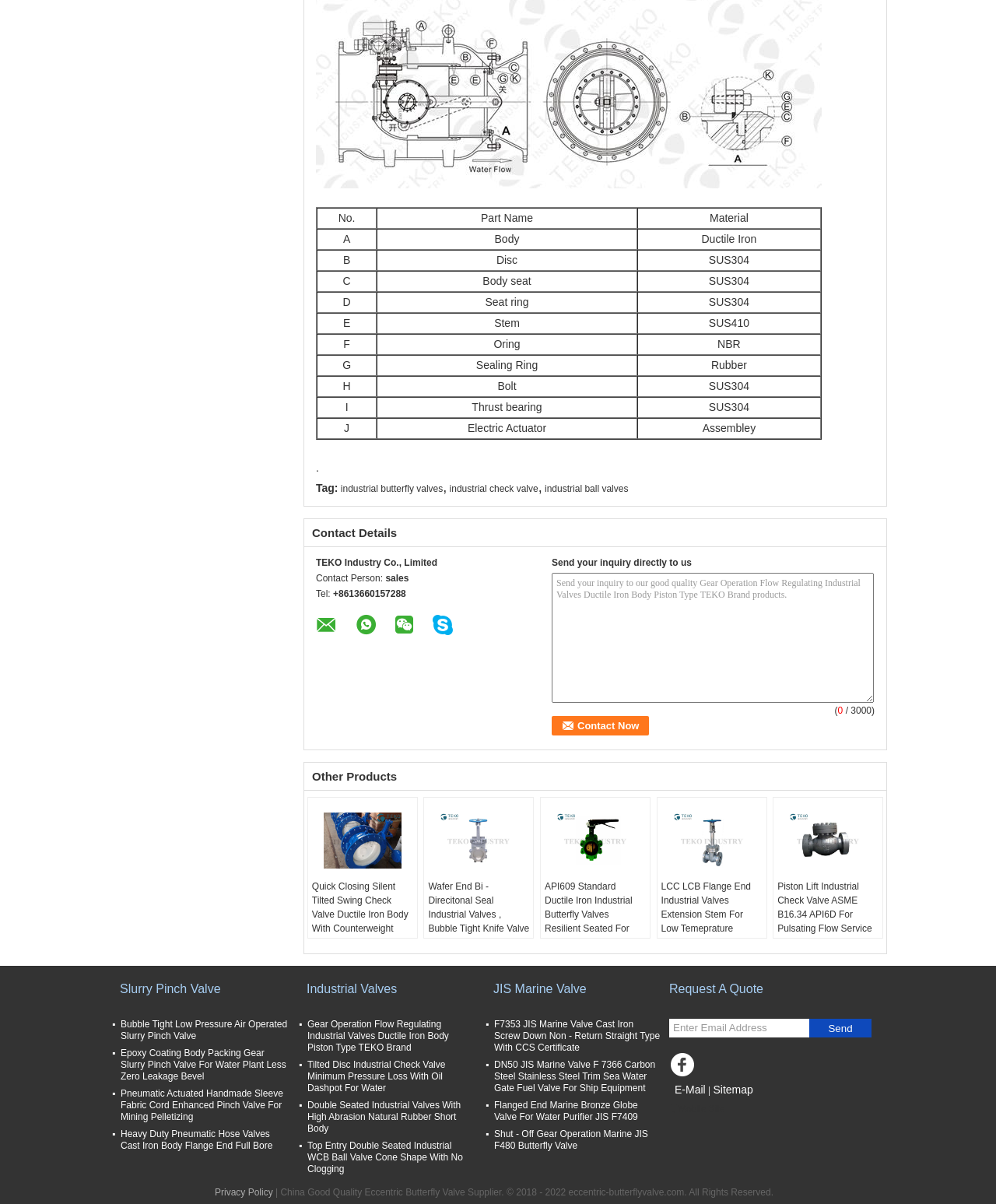What is the contact person's email?
Using the visual information, reply with a single word or short phrase.

sales